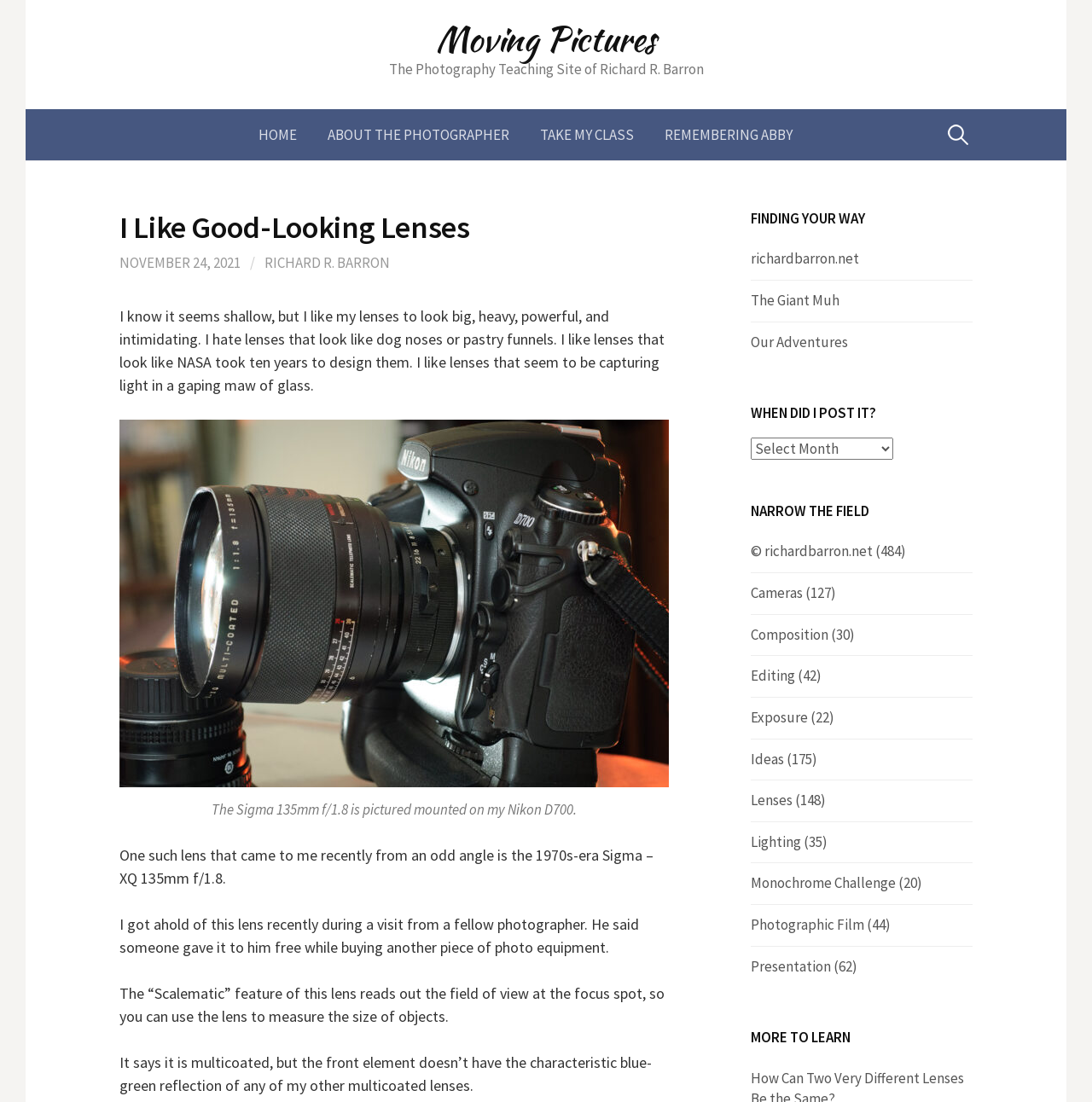Determine the bounding box for the UI element described here: "parent_node: Comment name="ffab3e6211"".

None